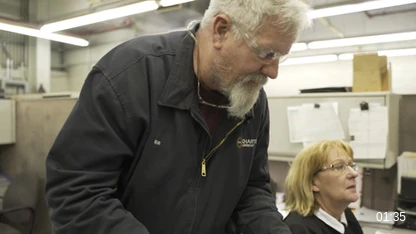Reply to the question with a brief word or phrase: What is the duration of the video?

01:35